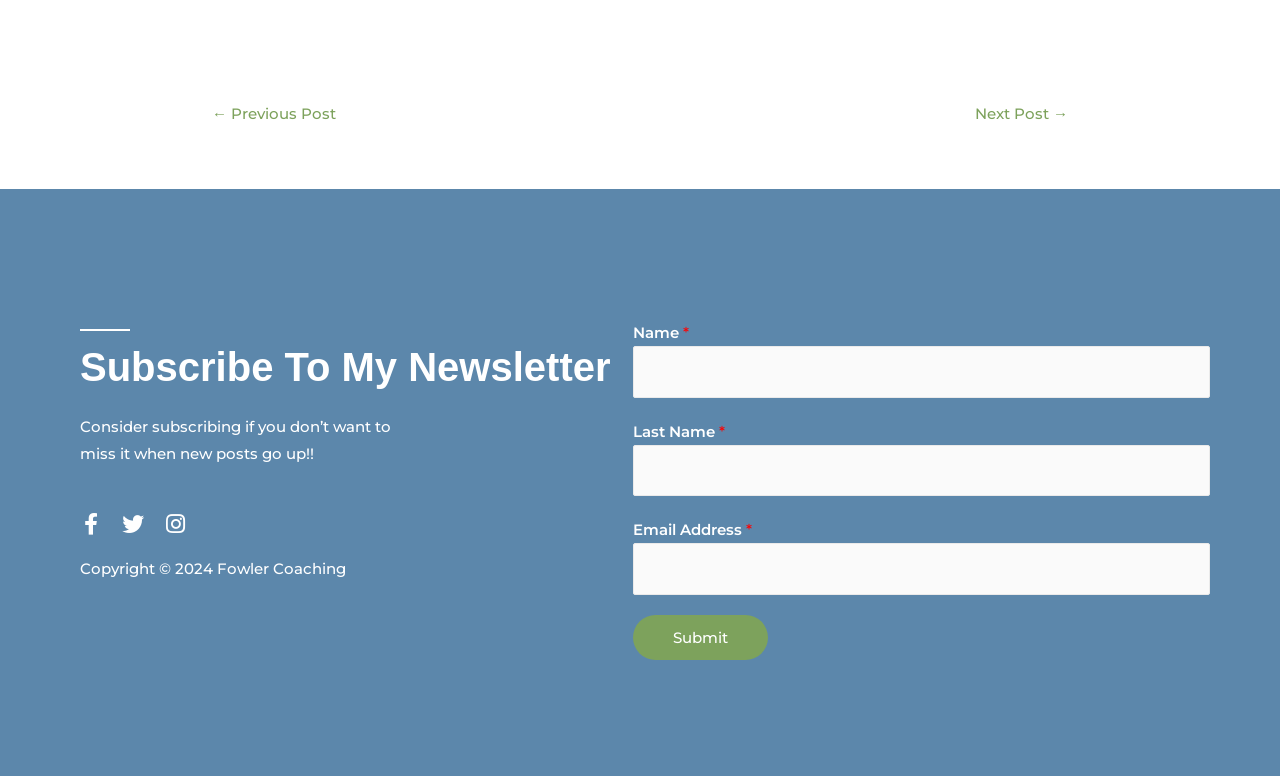Locate the bounding box coordinates of the element you need to click to accomplish the task described by this instruction: "Submit the form".

[0.495, 0.792, 0.6, 0.85]